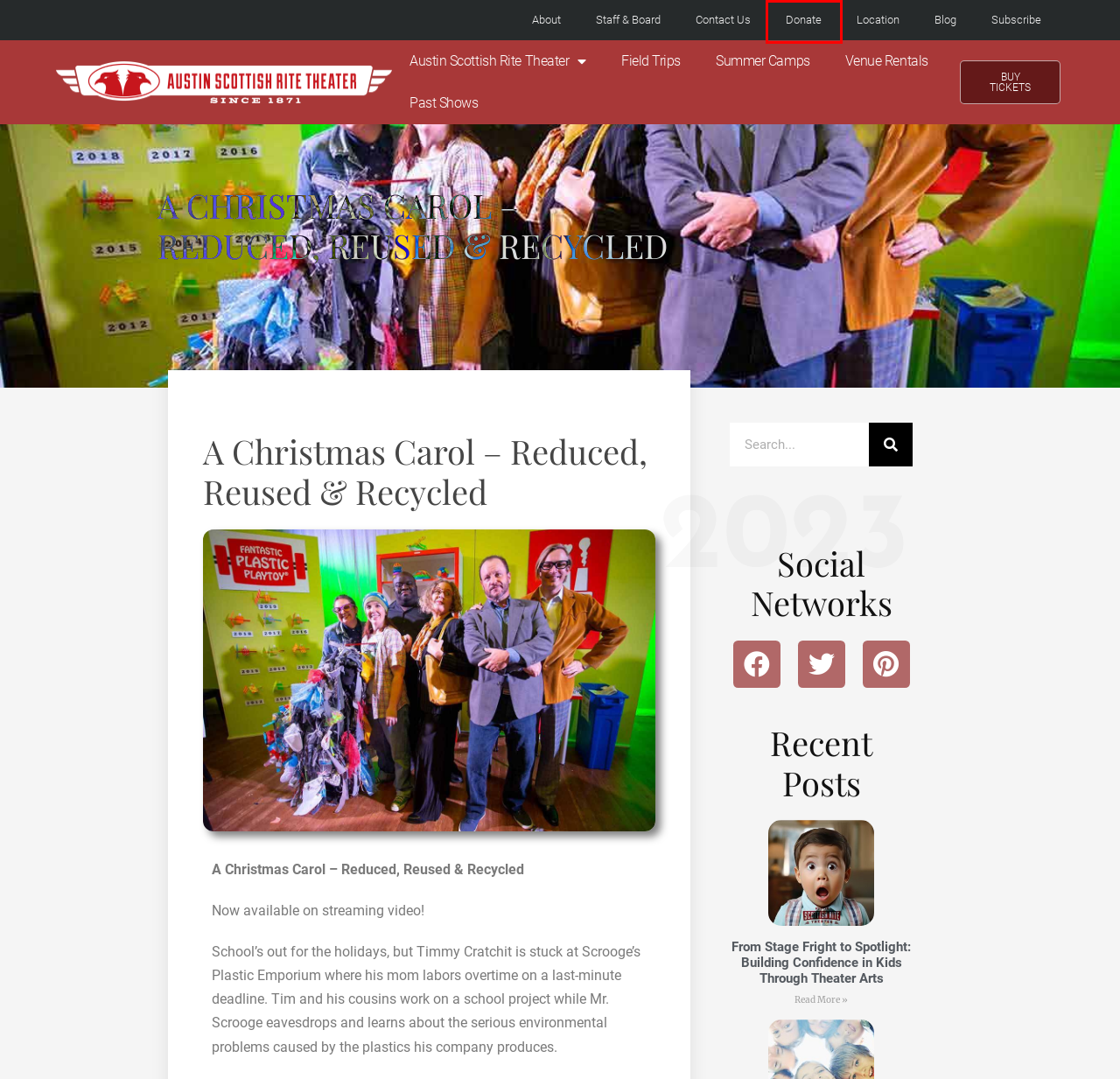Examine the screenshot of the webpage, which includes a red bounding box around an element. Choose the best matching webpage description for the page that will be displayed after clicking the element inside the red bounding box. Here are the candidates:
A. Past Shows – Austin Scottish Rite Theater
B. Location – Austin Scottish Rite Theater
C. Staff & Board – Austin Scottish Rite Theater
D. Summer Camps – Austin Scottish Rite Theater
E. Blog – Austin Scottish Rite Theater
F. Donate – Austin Scottish Rite Theater
G. Austin Scottish Rite Theater – Austin’s oldest and dearest theater
H. Contact Us – Austin Scottish Rite Theater

F